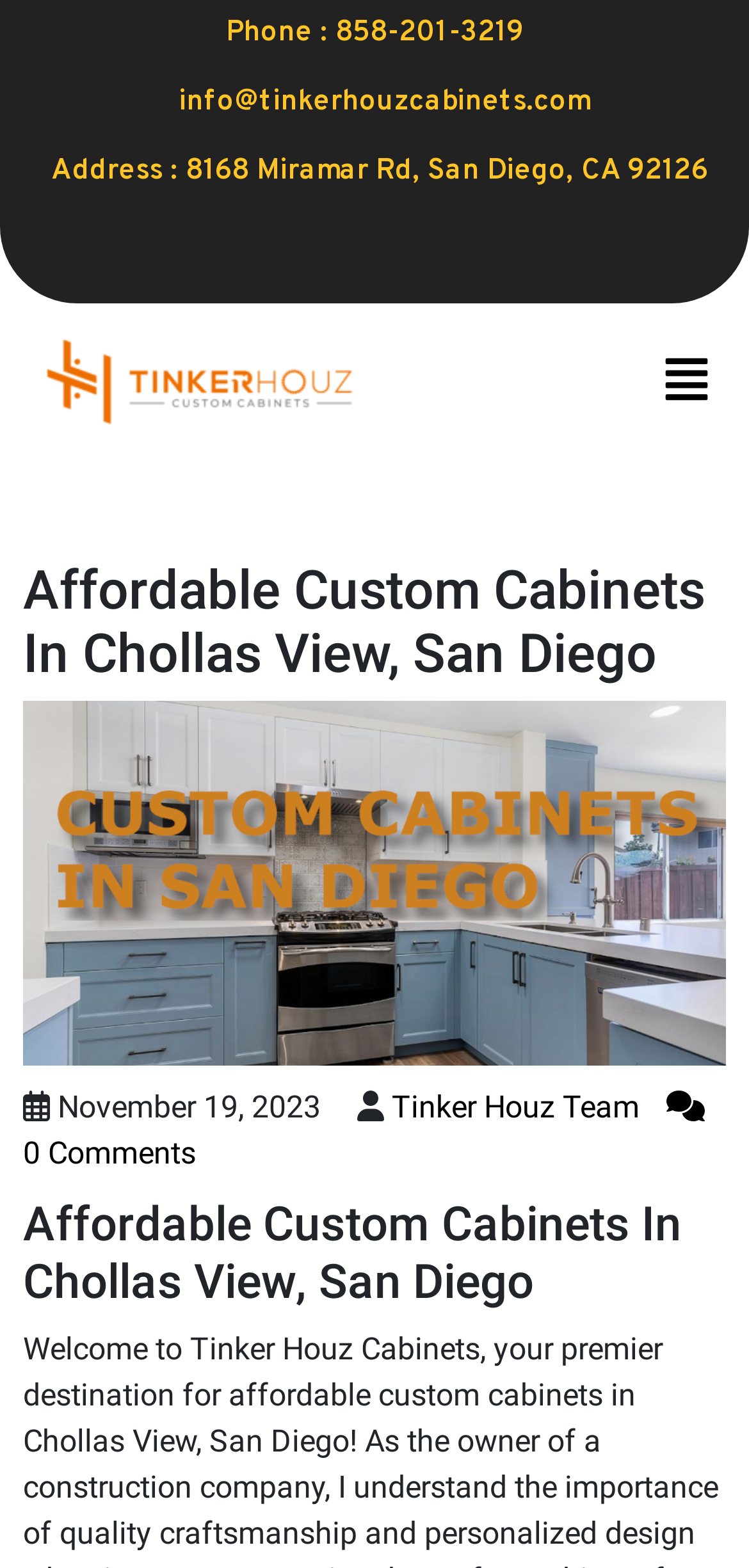Locate the bounding box of the UI element based on this description: "aria-label="Facebook"". Provide four float numbers between 0 and 1 as [left, top, right, bottom].

[0.462, 0.132, 0.538, 0.169]